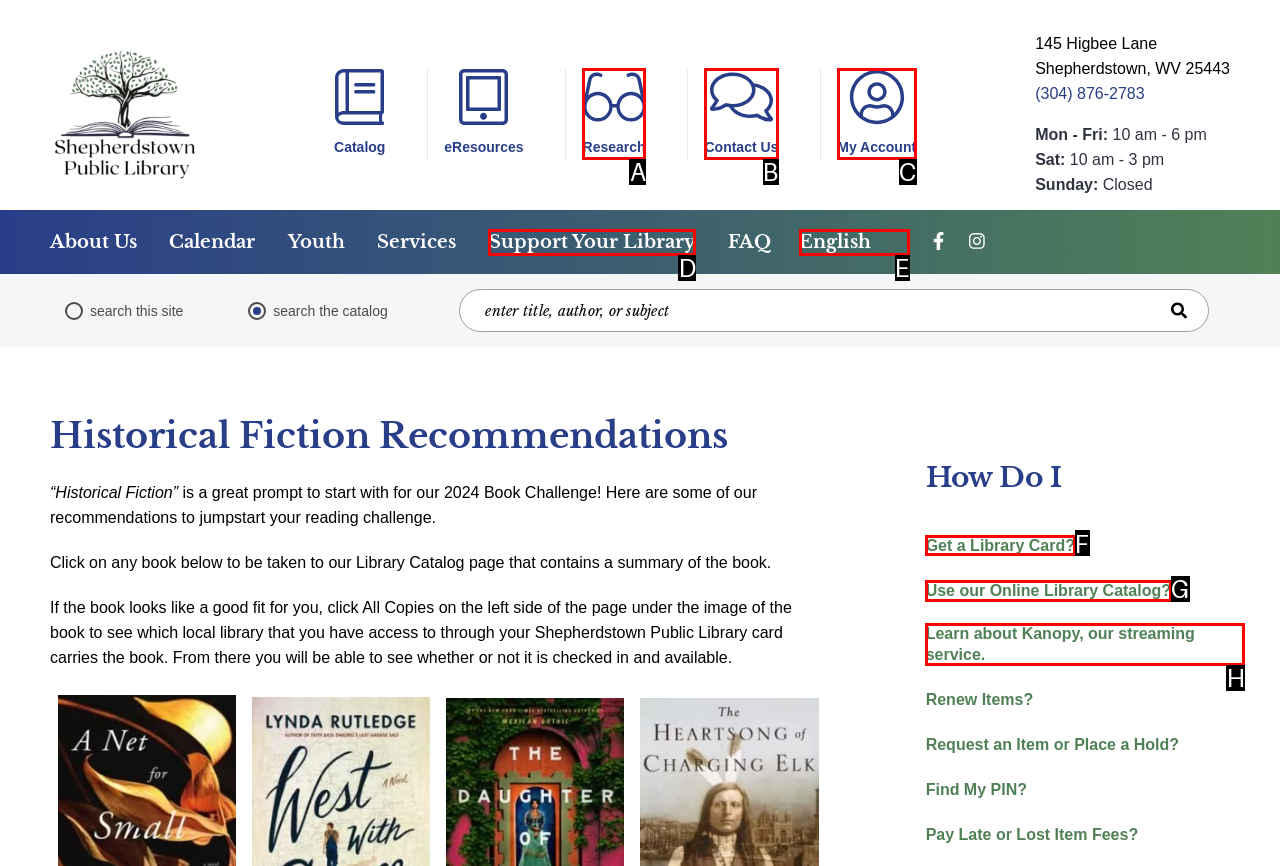To complete the task: Get a Library Card, select the appropriate UI element to click. Respond with the letter of the correct option from the given choices.

F